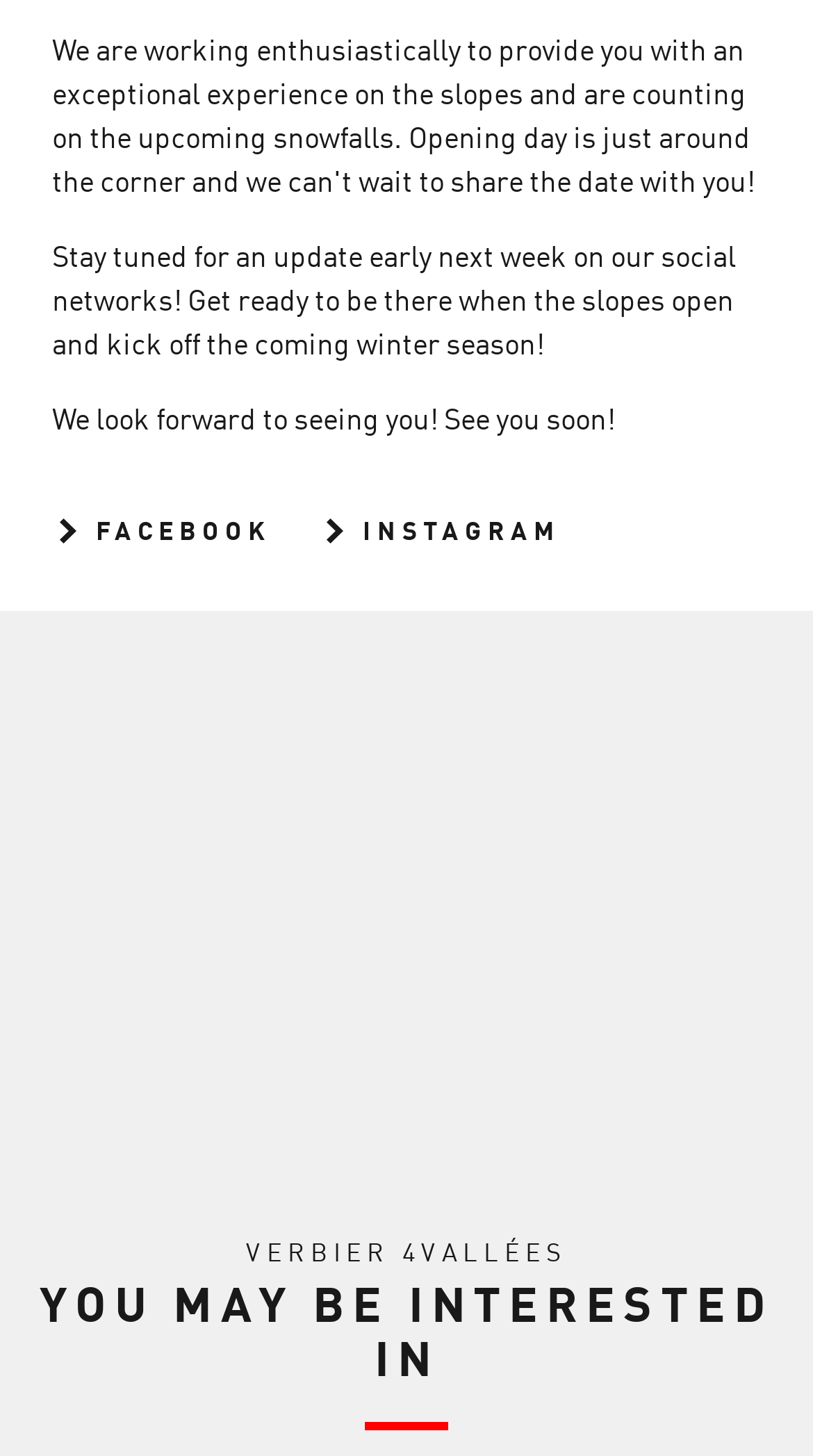Pinpoint the bounding box coordinates of the area that should be clicked to complete the following instruction: "Click the link to the privacy policy". The coordinates must be given as four float numbers between 0 and 1, i.e., [left, top, right, bottom].

[0.077, 0.866, 0.782, 0.926]